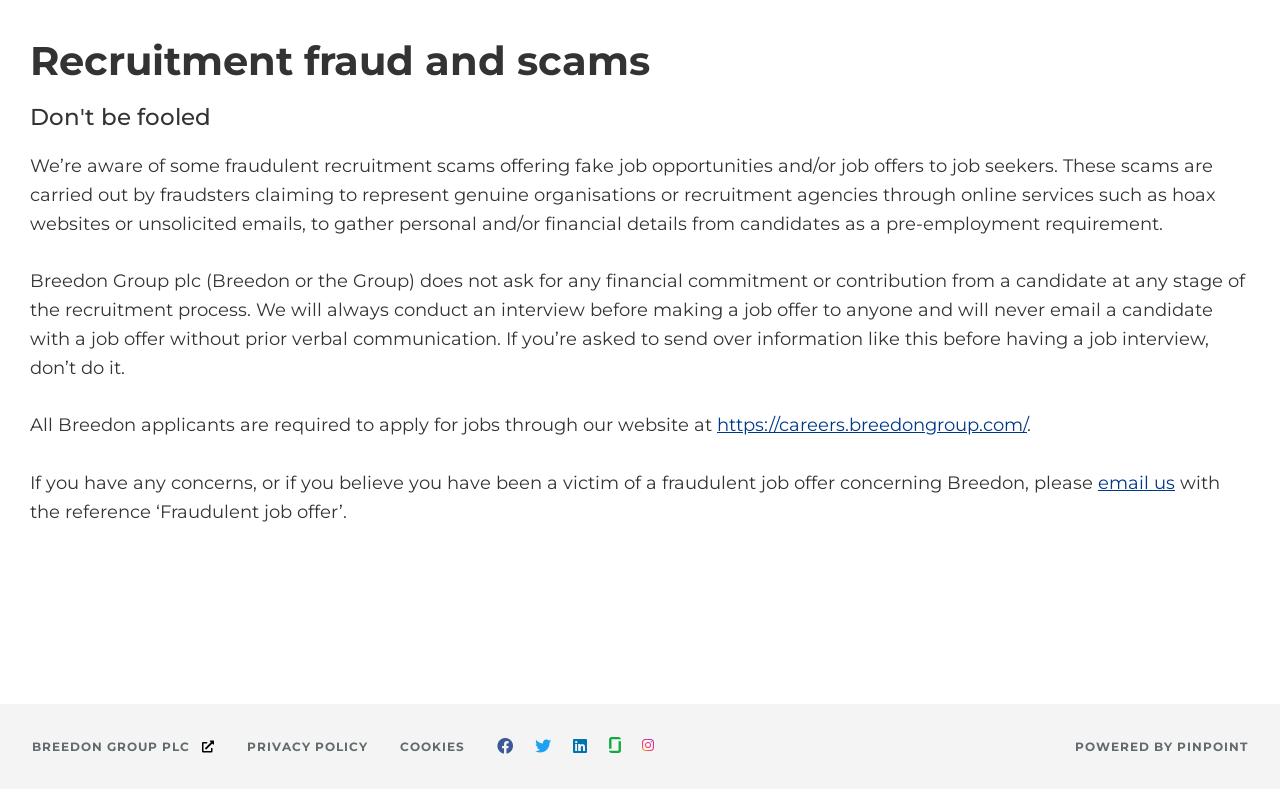Determine the bounding box coordinates for the area you should click to complete the following instruction: "go to Breedon Group PLC's homepage".

[0.012, 0.916, 0.18, 0.976]